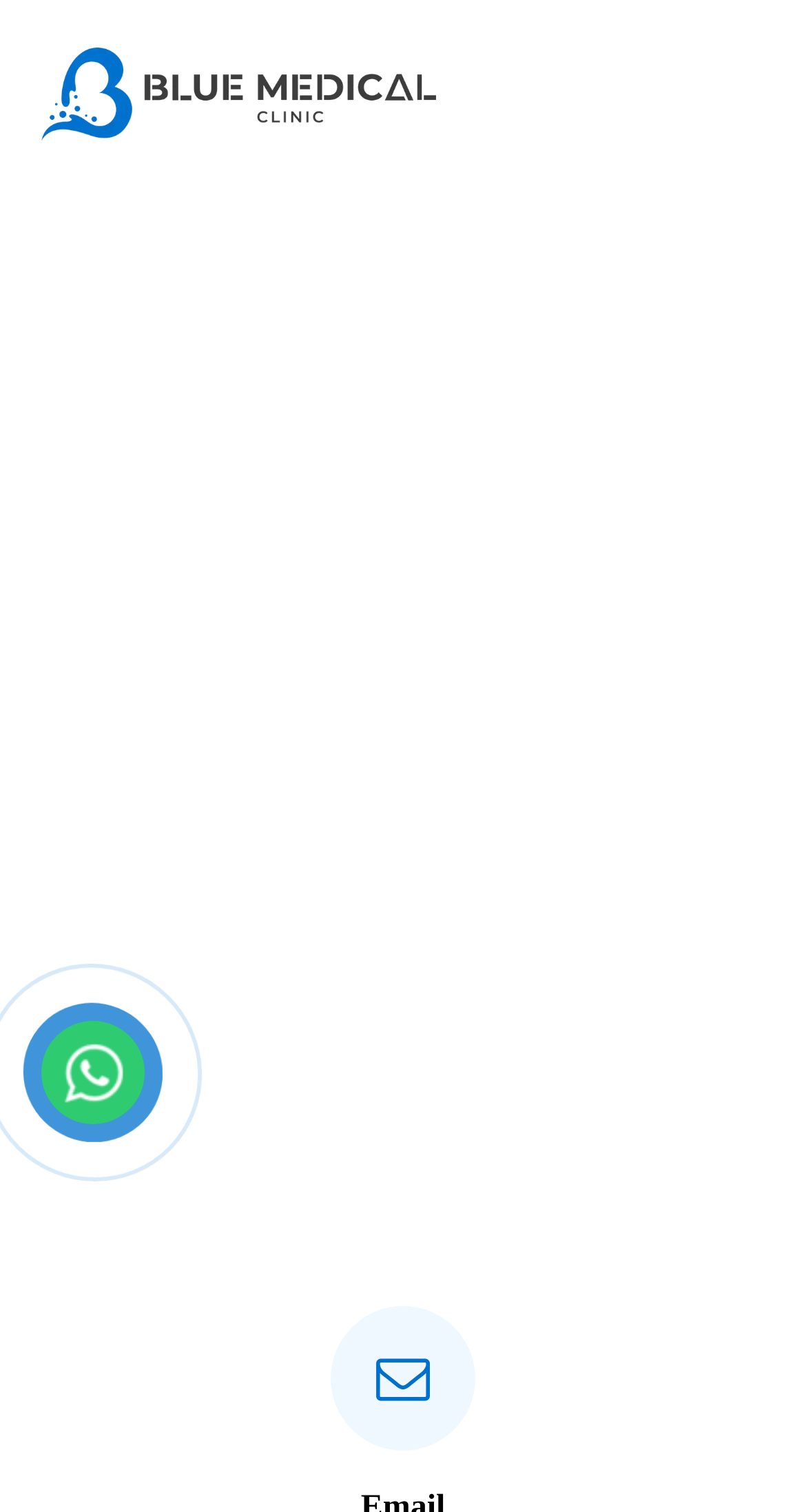Using the description: "alt="-الأسنان-أسبابه-و-علاجه.jpg"", determine the UI element's bounding box coordinates. Ensure the coordinates are in the format of four float numbers between 0 and 1, i.e., [left, top, right, bottom].

[0.051, 0.137, 0.949, 0.455]